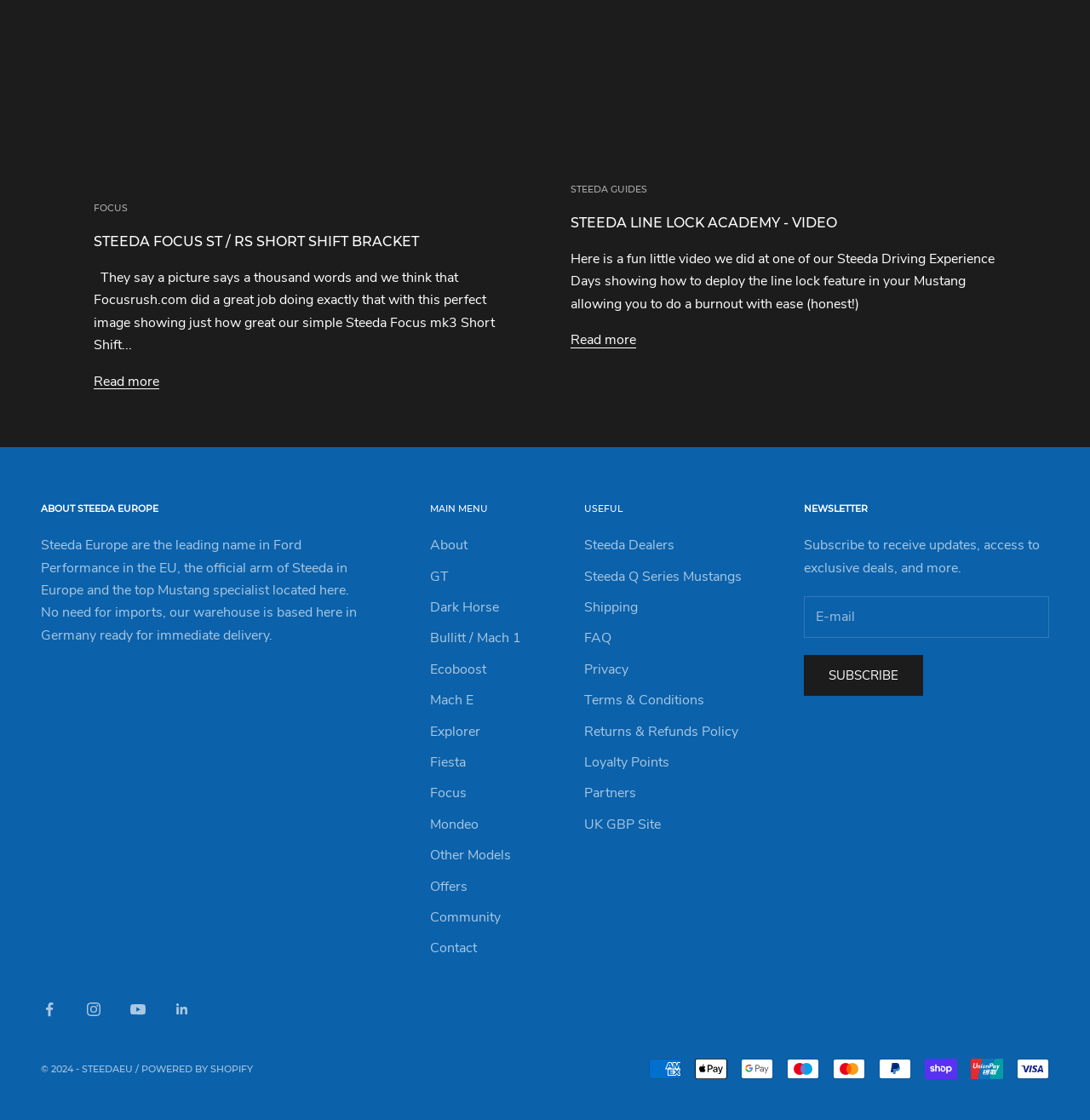Please provide a comprehensive response to the question based on the details in the image: What is the name of the company?

The company name can be found in the 'ABOUT STEEDA EUROPE' section, which is located at the bottom of the webpage. The text explicitly states 'Steeda Europe are the leading name in Ford Performance in the EU...'.